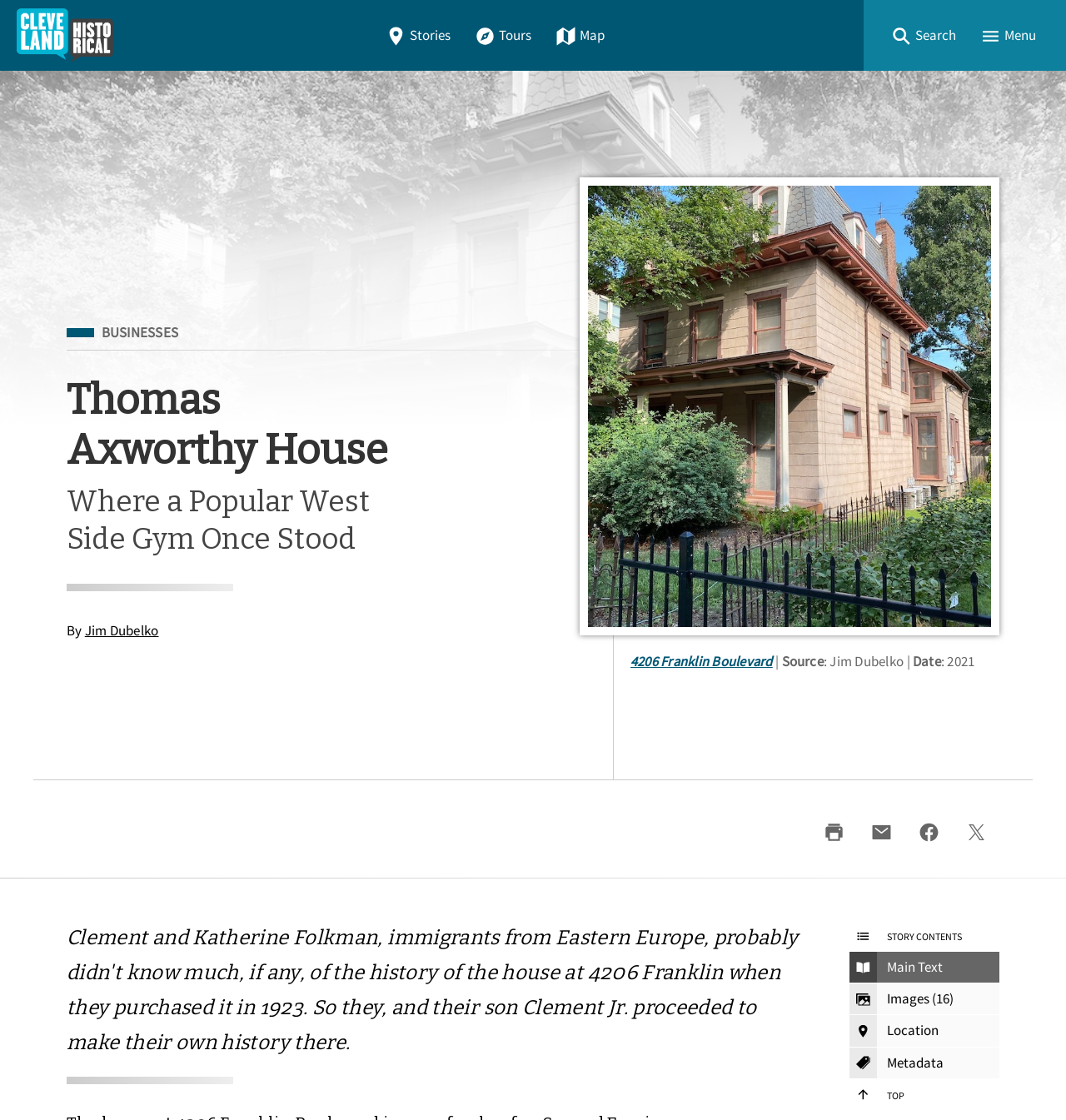Who is the author of the story?
Look at the image and respond with a single word or a short phrase.

Jim Dubelko